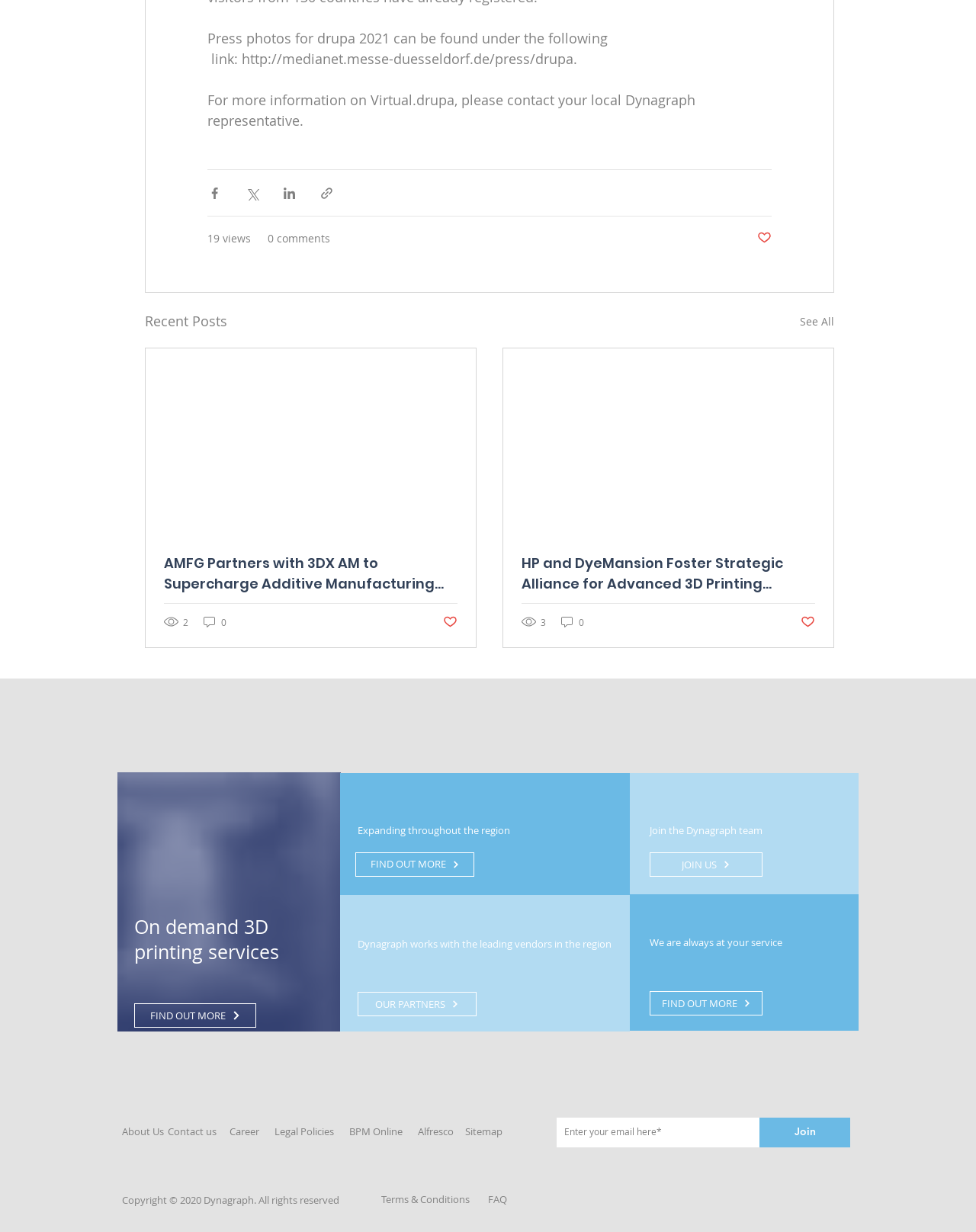Please determine the bounding box coordinates of the clickable area required to carry out the following instruction: "View the Sample Pages". The coordinates must be four float numbers between 0 and 1, represented as [left, top, right, bottom].

None